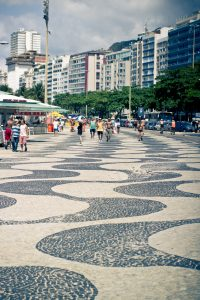Using the information from the screenshot, answer the following question thoroughly:
What is the atmosphere of the beach area?

The atmosphere of the beach area is vibrant, with people enjoying the lively urban scene, surrounded by modern buildings and green spaces. This suggests that the beach area is a popular and lively destination.